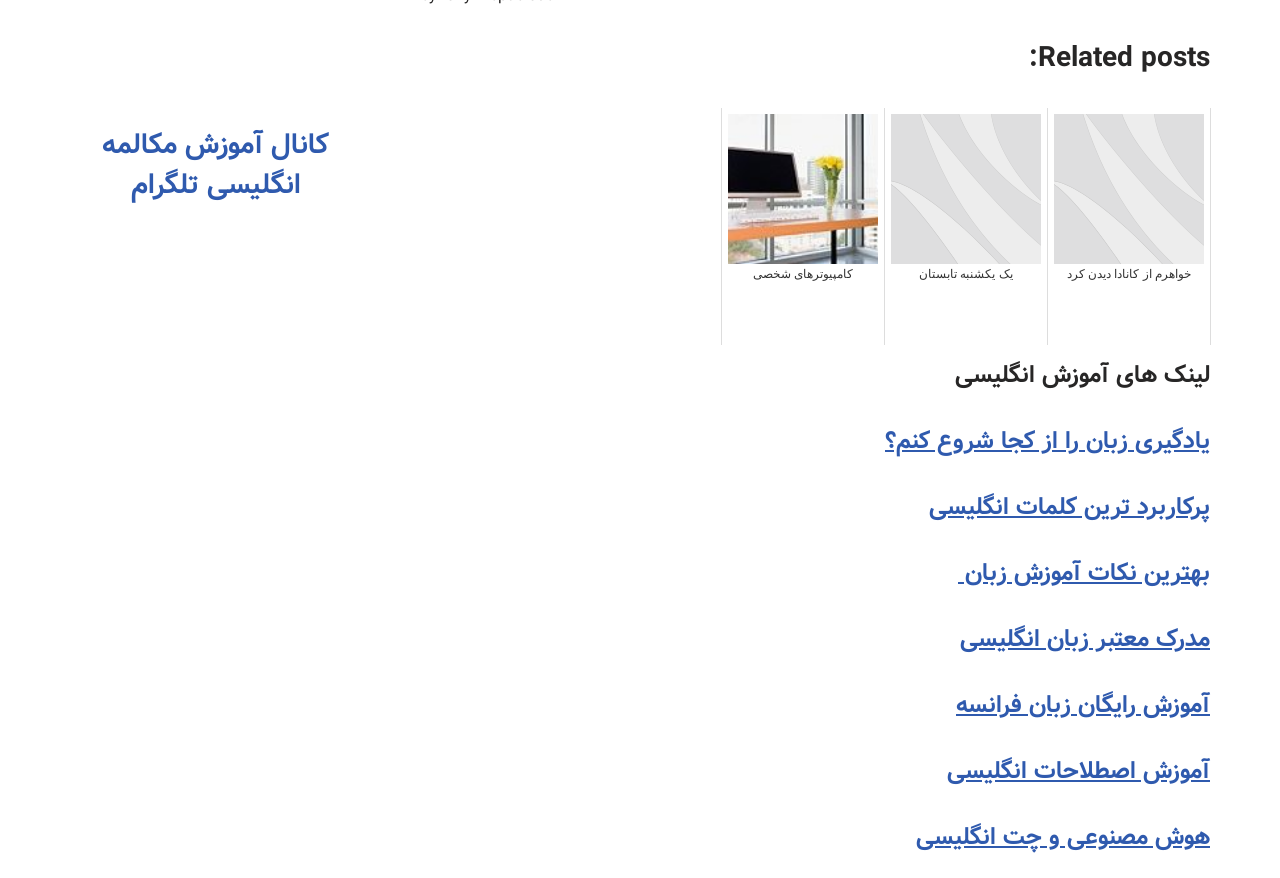Using the format (top-left x, top-left y, bottom-right x, bottom-right y), provide the bounding box coordinates for the described UI element. All values should be floating point numbers between 0 and 1: یک یکشنبه تابستان

[0.691, 0.123, 0.819, 0.393]